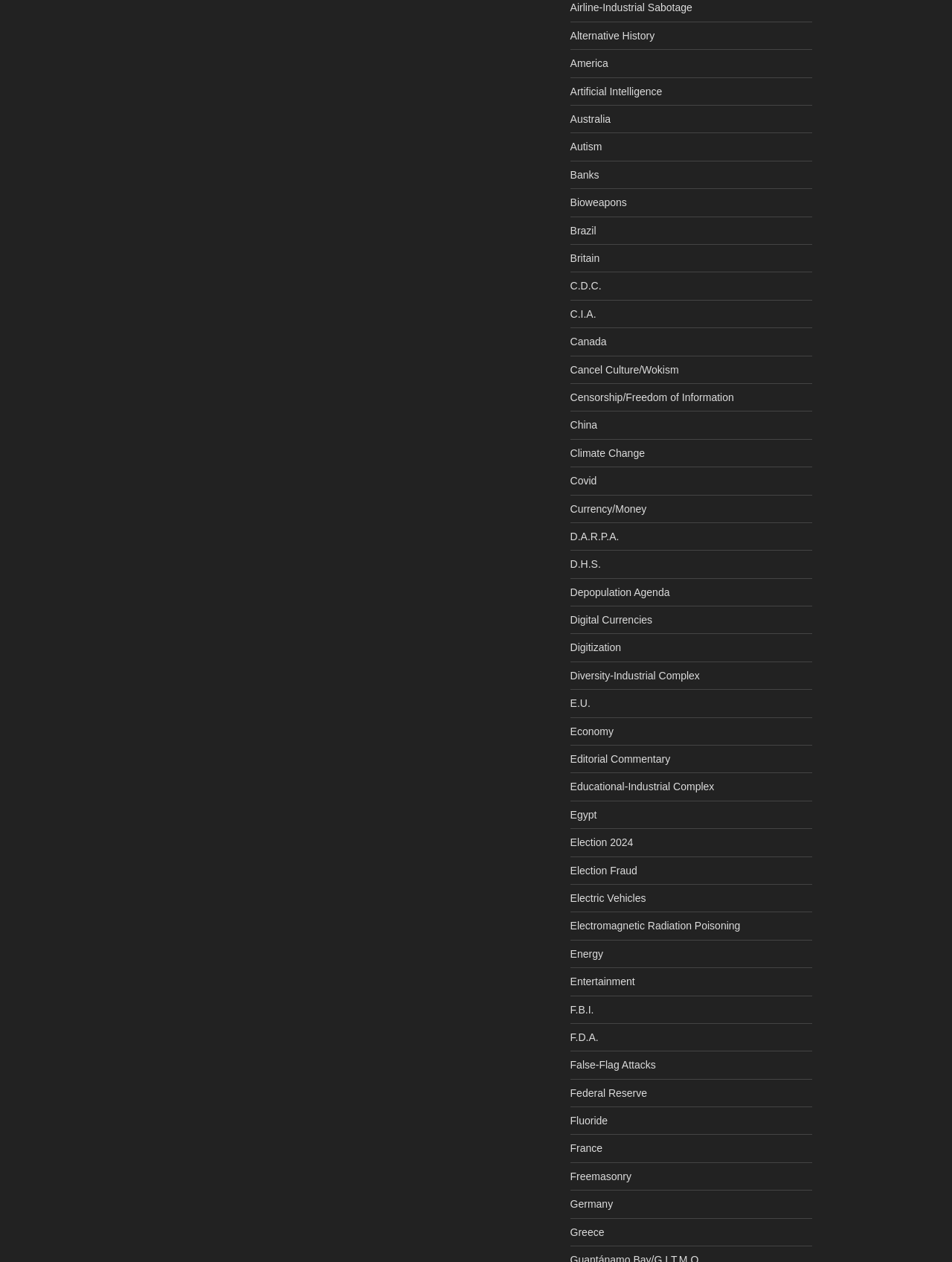Reply to the question with a brief word or phrase: How many links are related to countries?

7